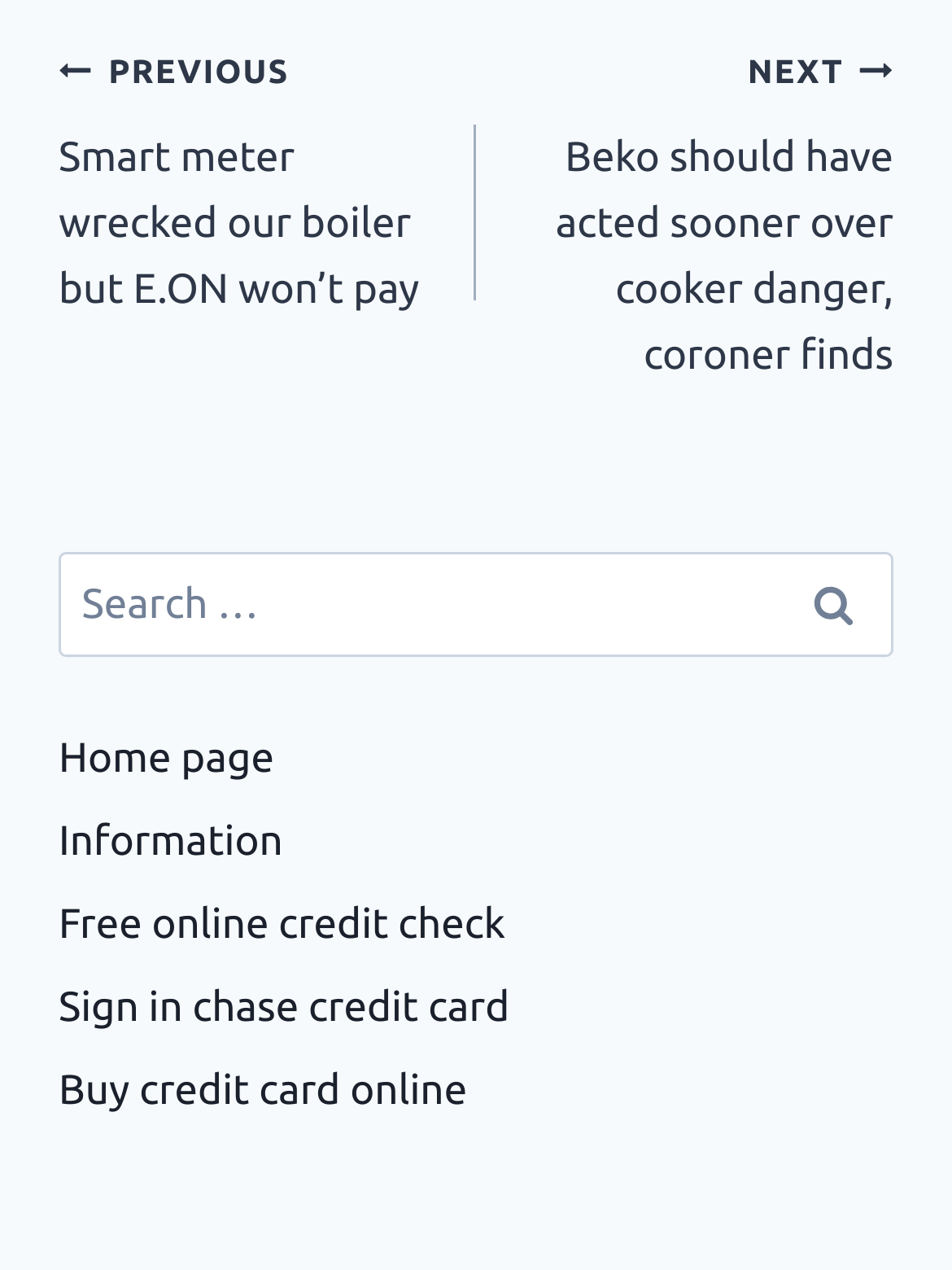What is the next post about?
Analyze the image and provide a thorough answer to the question.

I found the next post link on the navigation section at the top of the page, which says 'NEXT Beko should have acted sooner over cooker danger, coroner finds'.